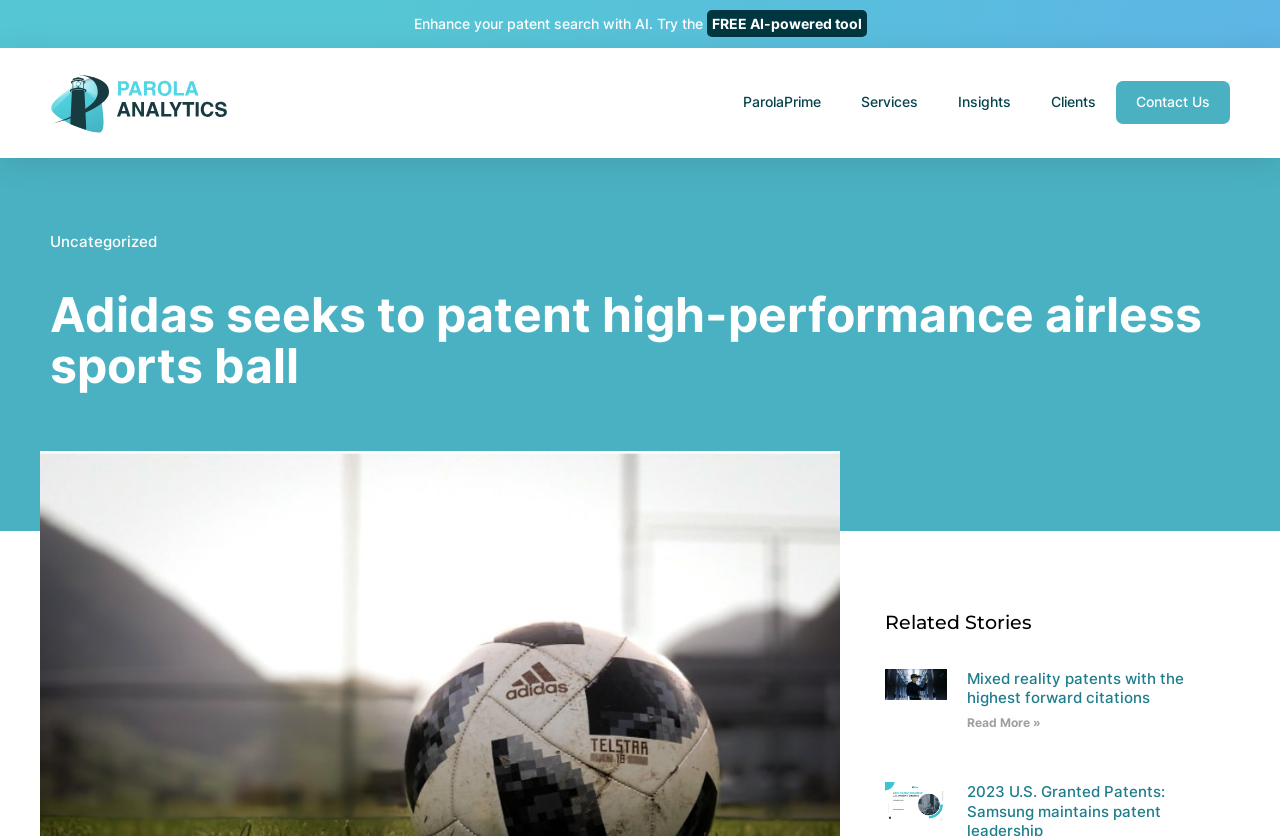Find the bounding box coordinates for the HTML element described as: "Read More »". The coordinates should consist of four float values between 0 and 1, i.e., [left, top, right, bottom].

[0.755, 0.855, 0.813, 0.873]